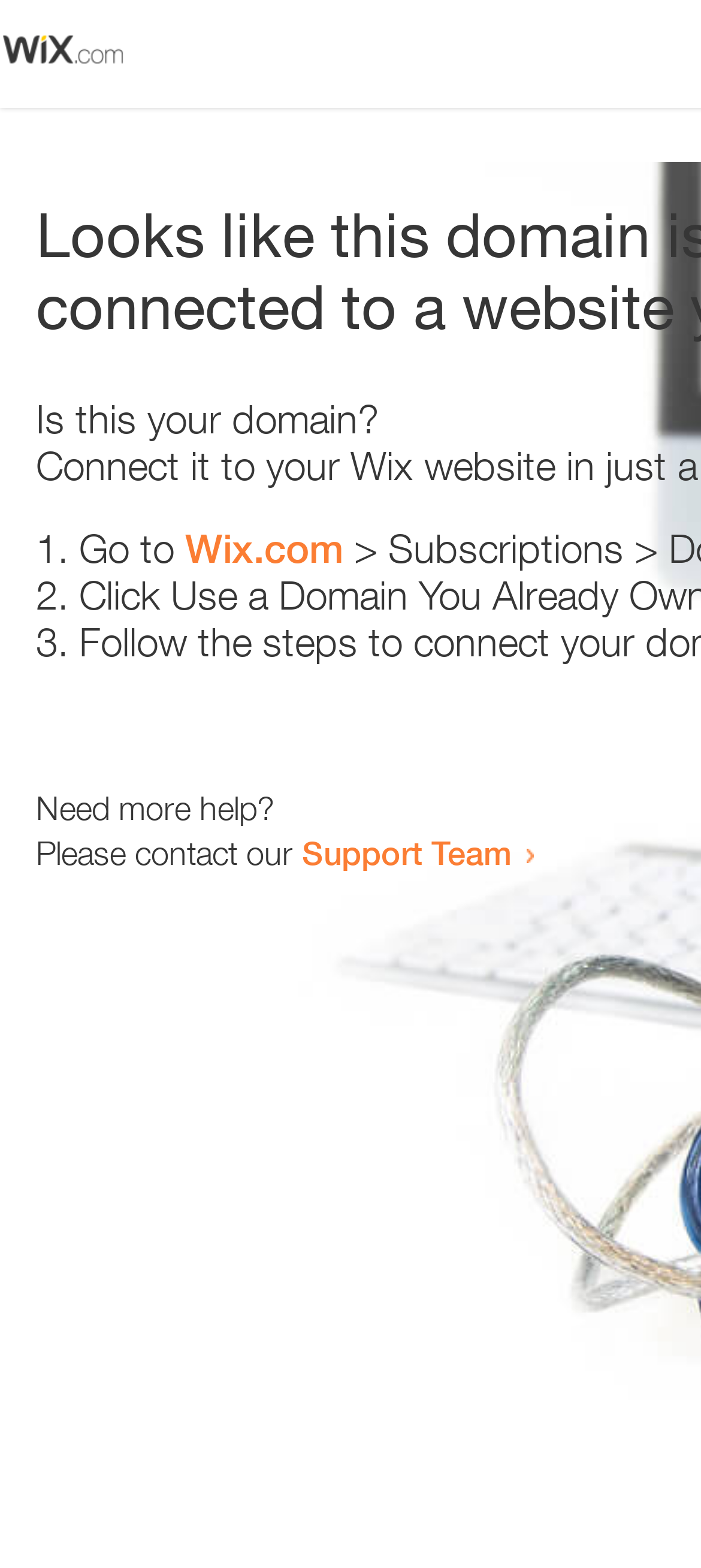From the webpage screenshot, predict the bounding box of the UI element that matches this description: "Support Team".

[0.431, 0.531, 0.731, 0.556]